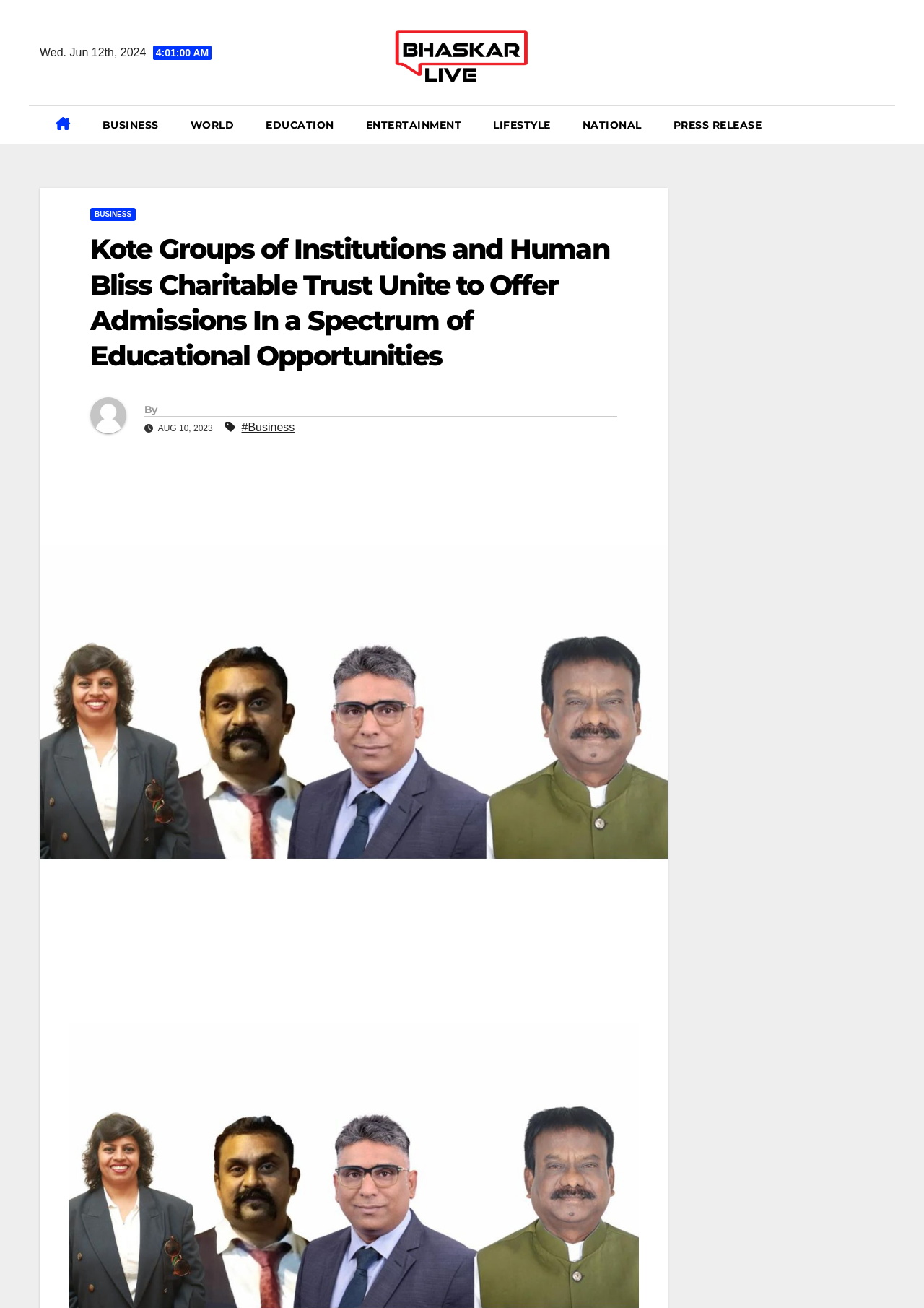Kindly determine the bounding box coordinates for the area that needs to be clicked to execute this instruction: "Click the 'Theory test practice' link".

None